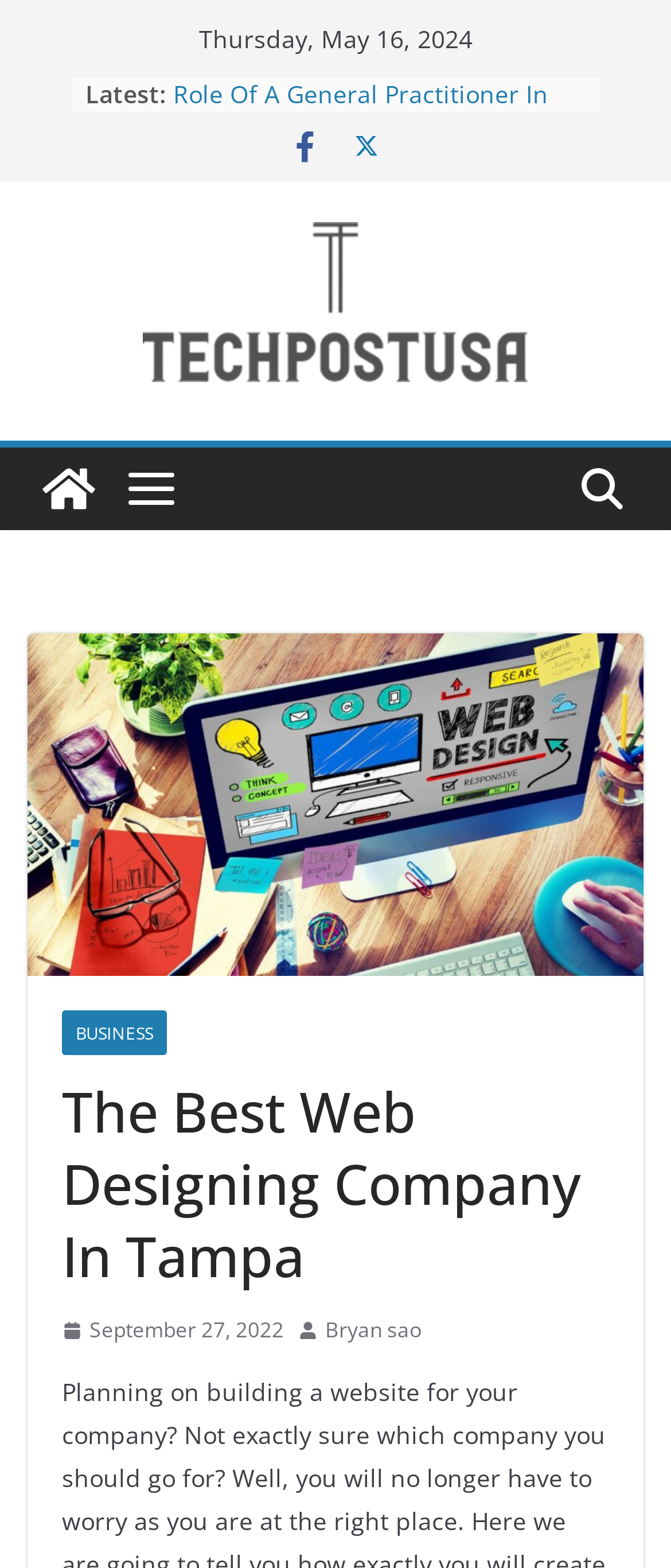Identify the bounding box coordinates of the element that should be clicked to fulfill this task: "visit the business section". The coordinates should be provided as four float numbers between 0 and 1, i.e., [left, top, right, bottom].

[0.092, 0.645, 0.249, 0.673]